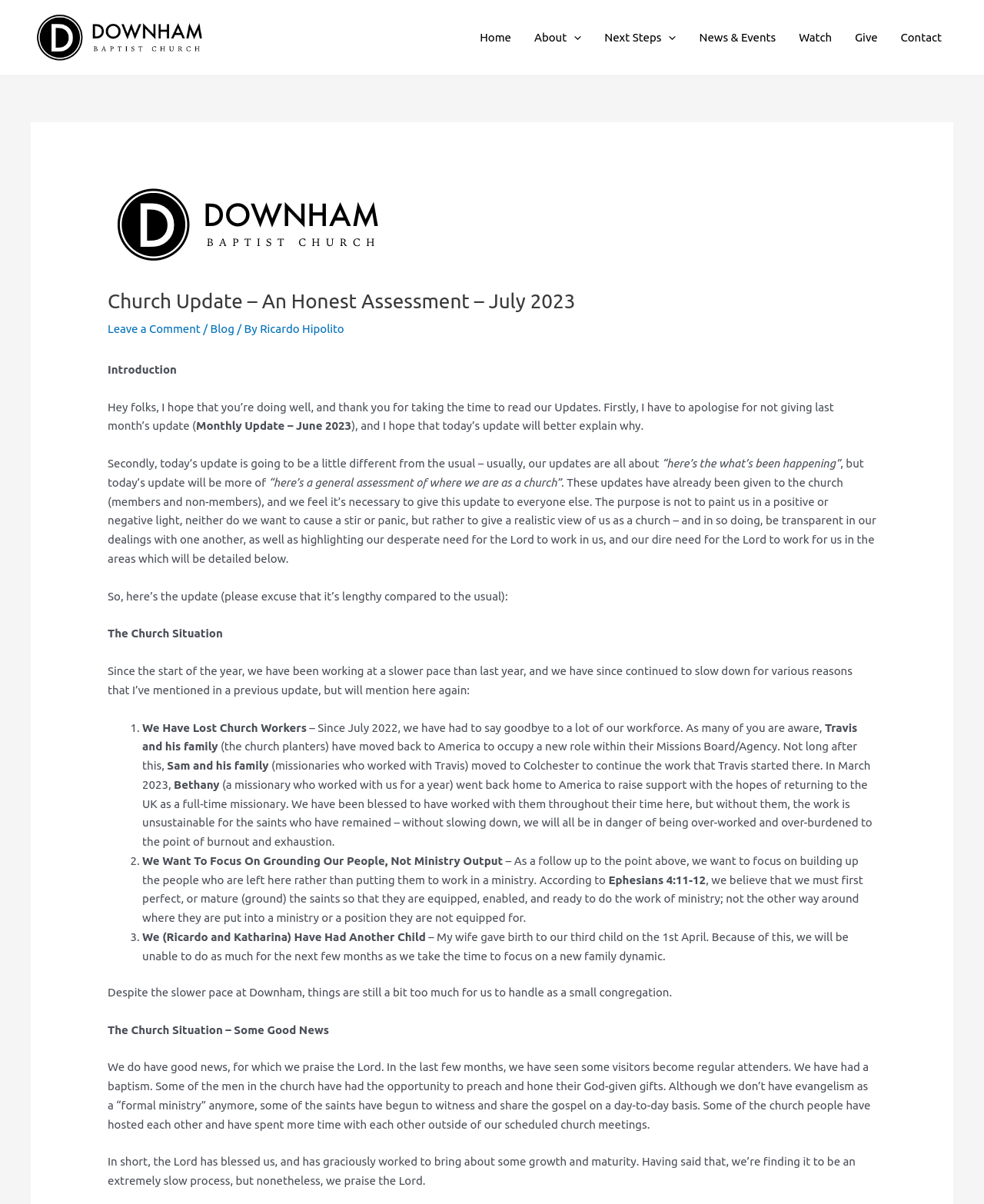Please find the bounding box coordinates (top-left x, top-left y, bottom-right x, bottom-right y) in the screenshot for the UI element described as follows: parent_node: About aria-label="Menu Toggle"

[0.576, 0.009, 0.591, 0.054]